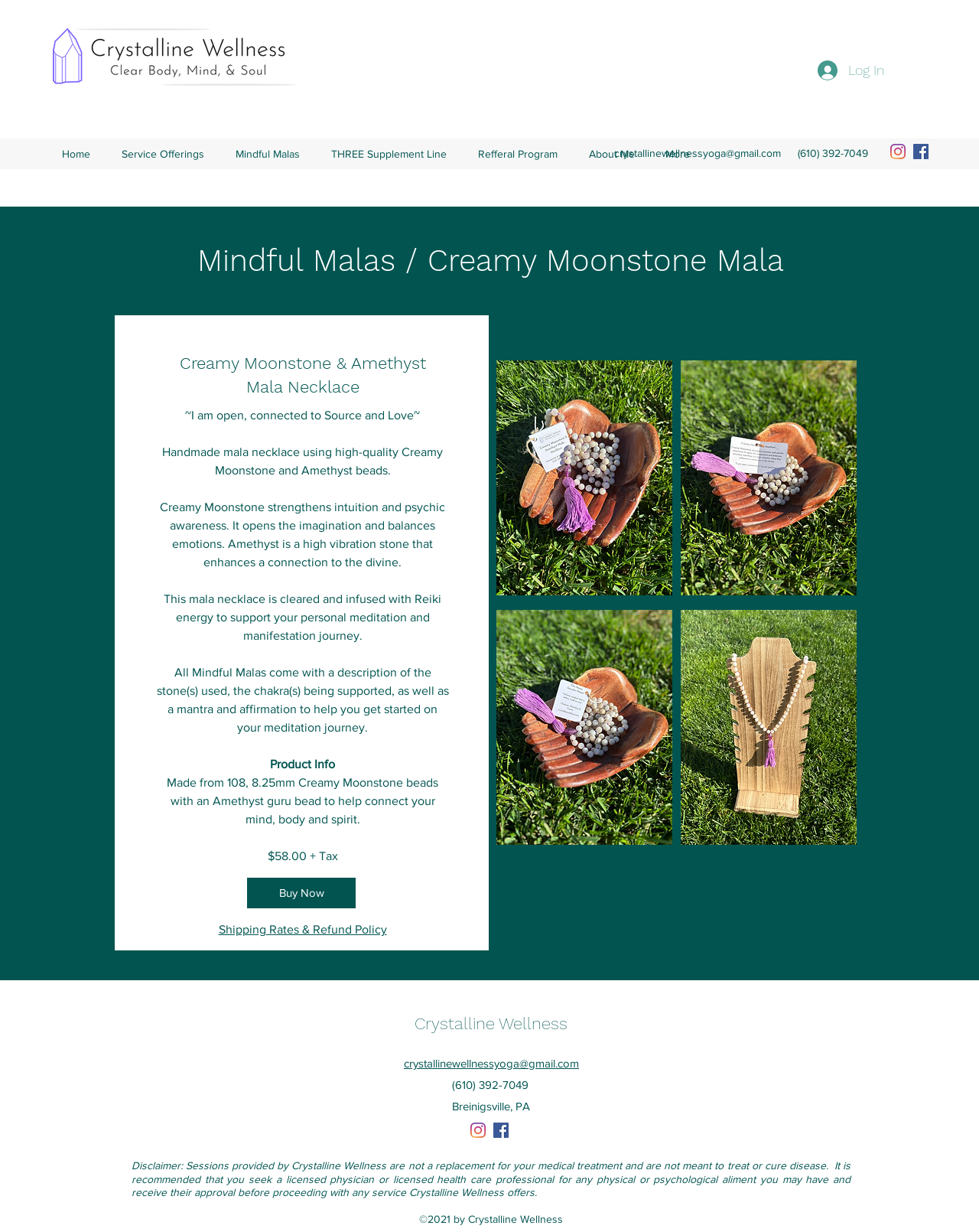Please identify the bounding box coordinates of the element I need to click to follow this instruction: "Click the Log In button".

[0.824, 0.043, 0.914, 0.07]